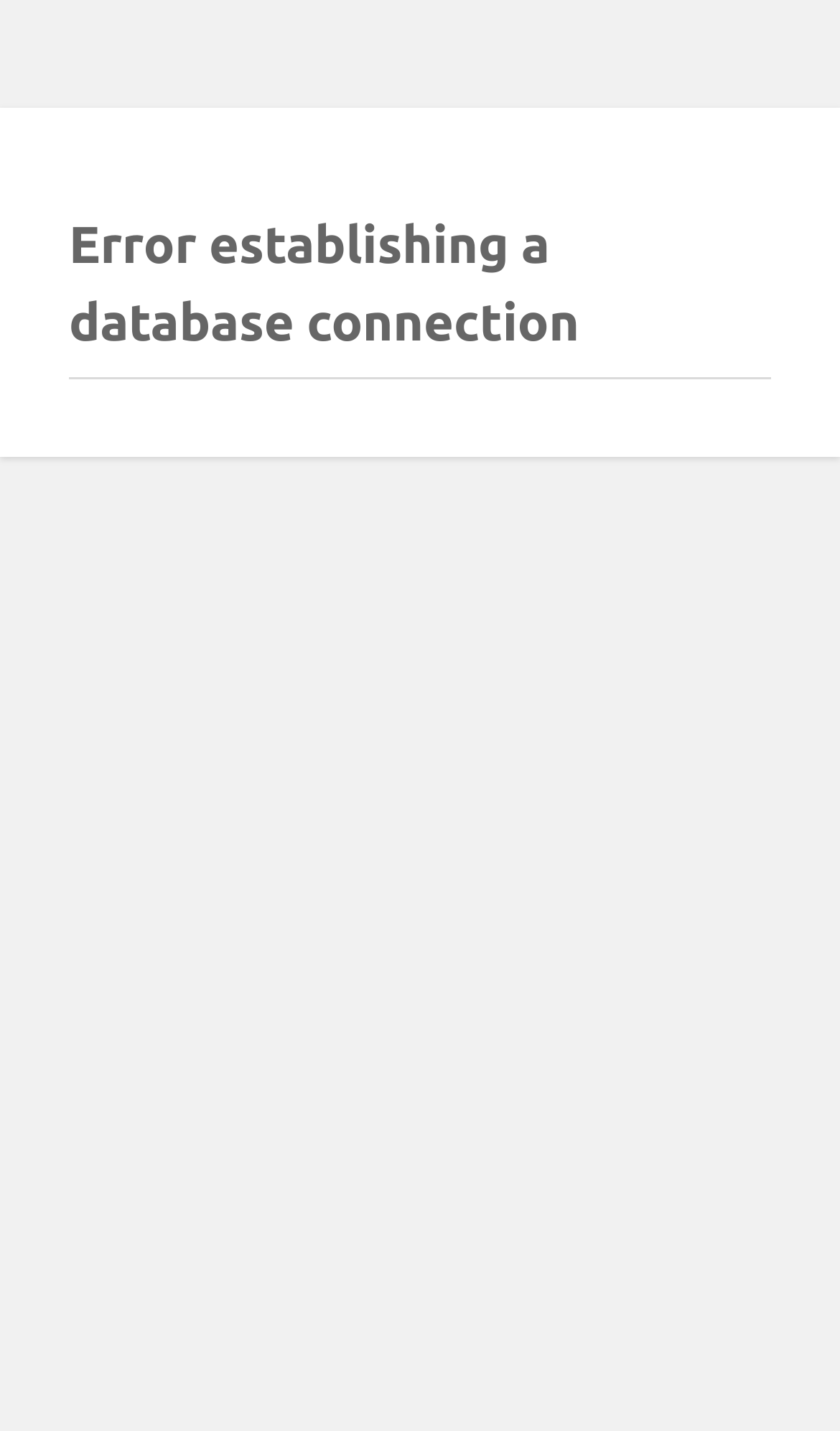Locate and extract the headline of this webpage.

Error establishing a database connection